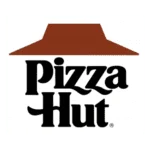What font style is used for the text 'Pizza Hut'?
Please provide a detailed answer to the question.

According to the caption, the text 'Pizza Hut' is written in a playful, black font, which conveys a sense of warmth and invitation, typical of the brand's casual dining experience.